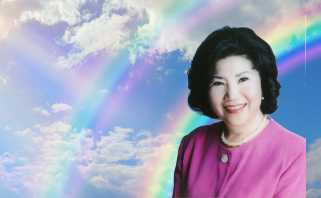Generate a descriptive account of all visible items and actions in the image.

The image features a woman smiling warmly against a vibrant backdrop of colorful rainbows and a bright blue sky filled with fluffy white clouds. She is dressed in a pink blazer, radiating an inviting and positive aura. This visual suggests a message of hope and positivity, possibly promoting a sense of support and encouragement. The overall composition evokes feelings of optimism, which may align with themes of personal achievement and connection, resonating with the welcoming spirit of Mary Wong Insurance, dedicated to helping individuals navigate their insurance needs.